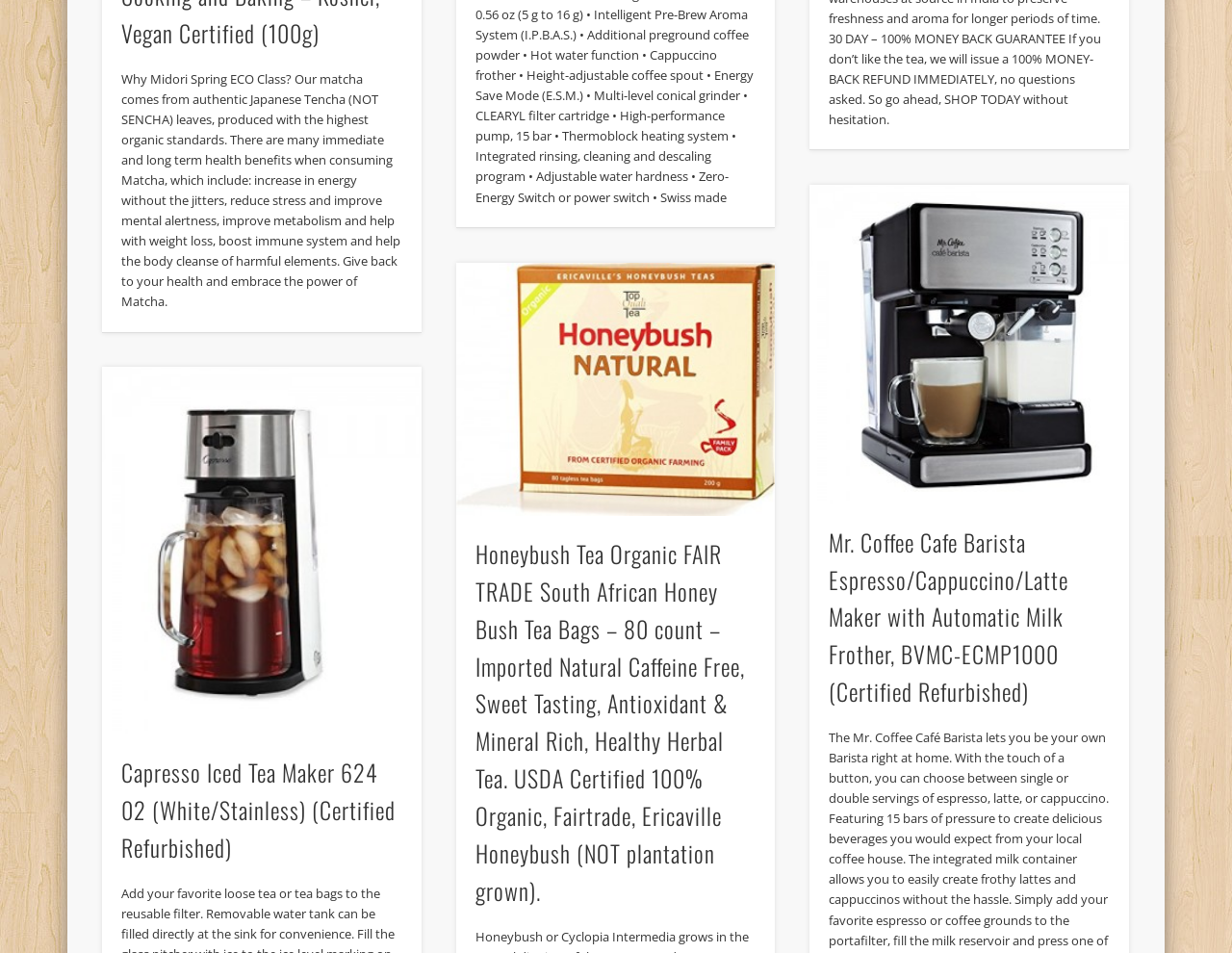Based on the image, please respond to the question with as much detail as possible:
Are there any espresso makers on this webpage?

The link element with ID 511 describes a product called 'Mr. Coffee Cafe Barista Espresso/Cappuccino/Latte Maker with Automatic Milk Frother, BVMC-ECMP1000 (Certified Refurbished)', which is an espresso maker.